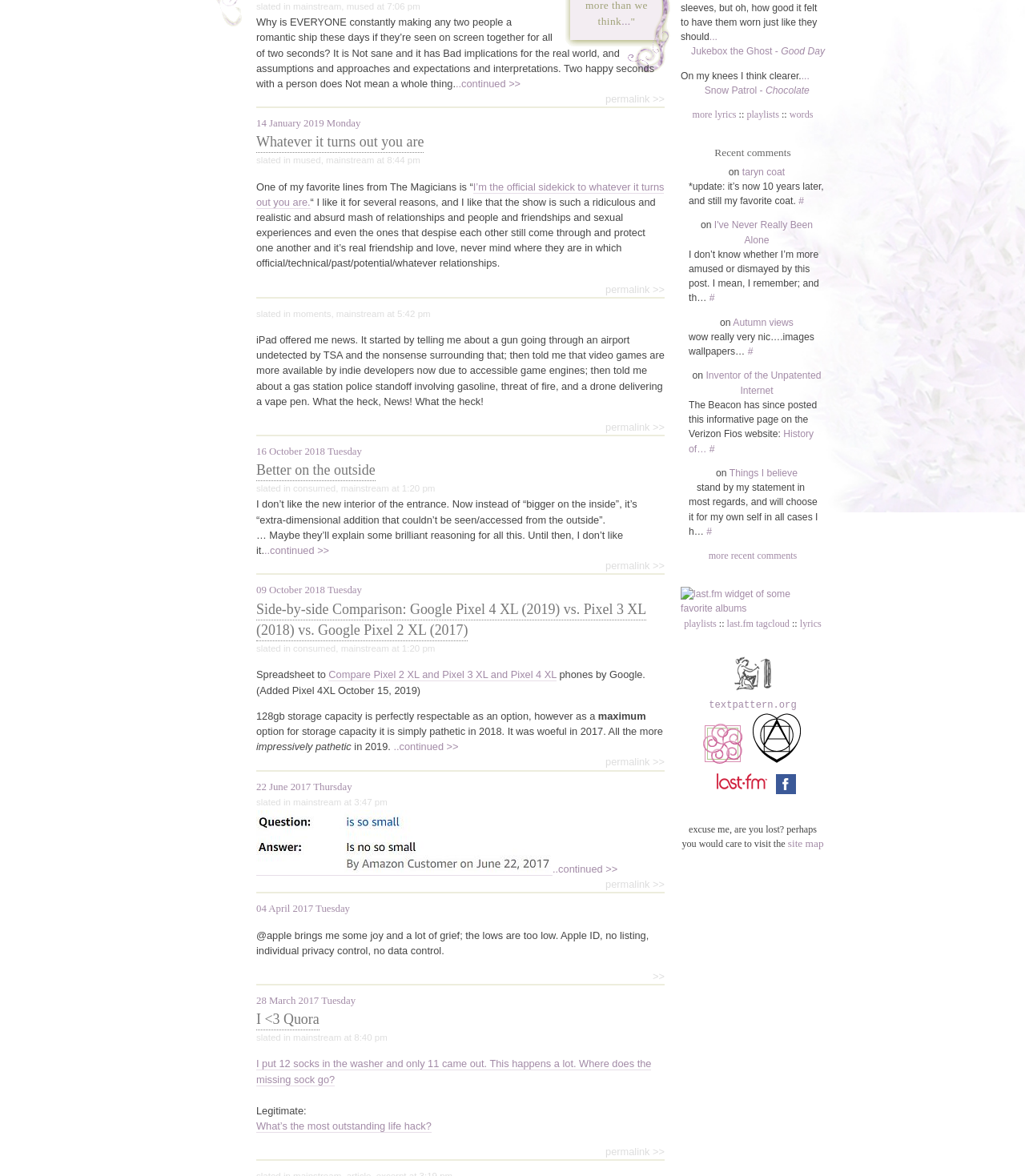Identify the bounding box of the UI element that matches this description: "09 October 2018 Tuesday".

[0.25, 0.497, 0.353, 0.507]